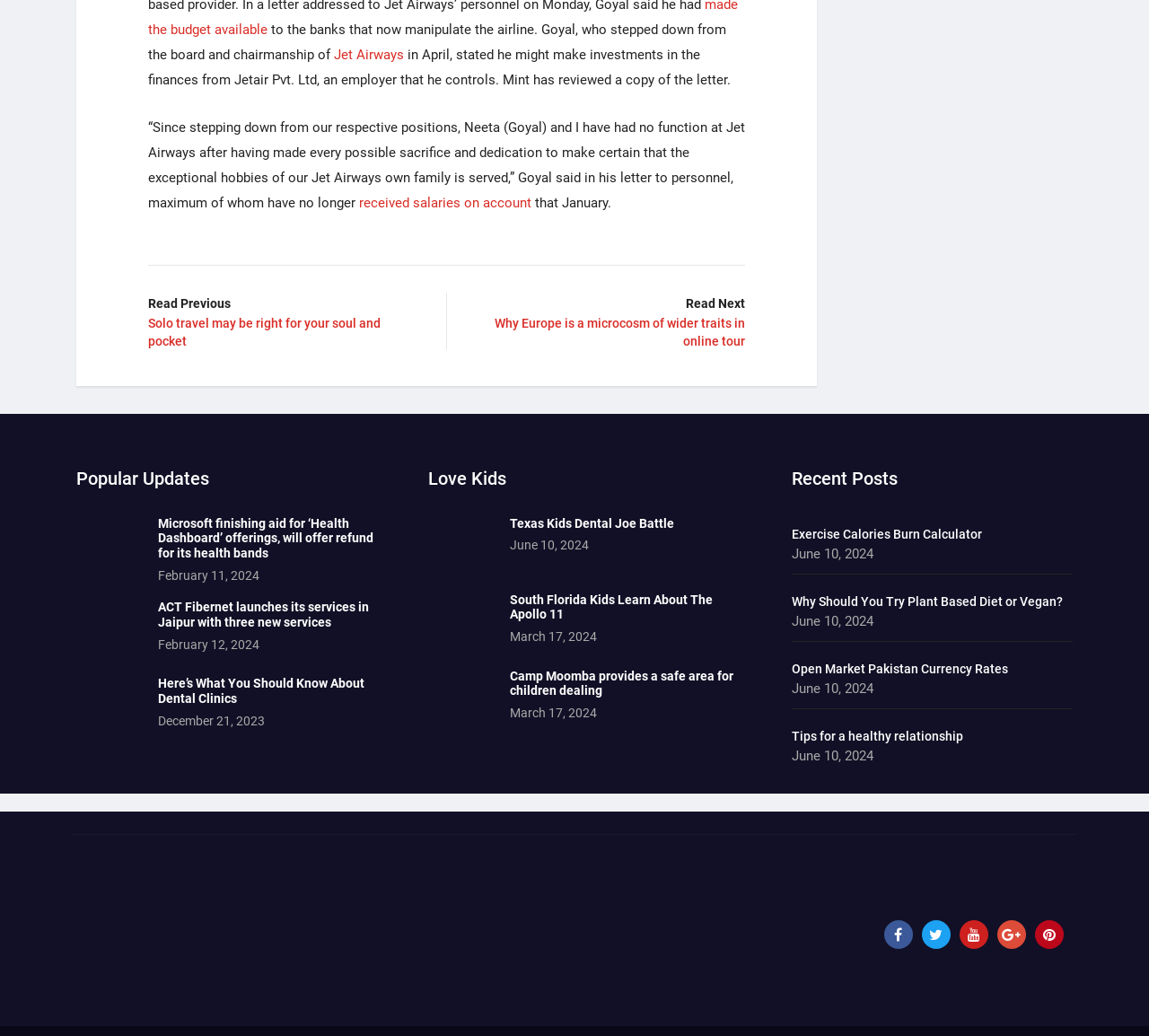Find the bounding box coordinates of the area that needs to be clicked in order to achieve the following instruction: "Read the article about Microsoft finishing aid for Health Dashboard". The coordinates should be specified as four float numbers between 0 and 1, i.e., [left, top, right, bottom].

[0.066, 0.498, 0.125, 0.554]